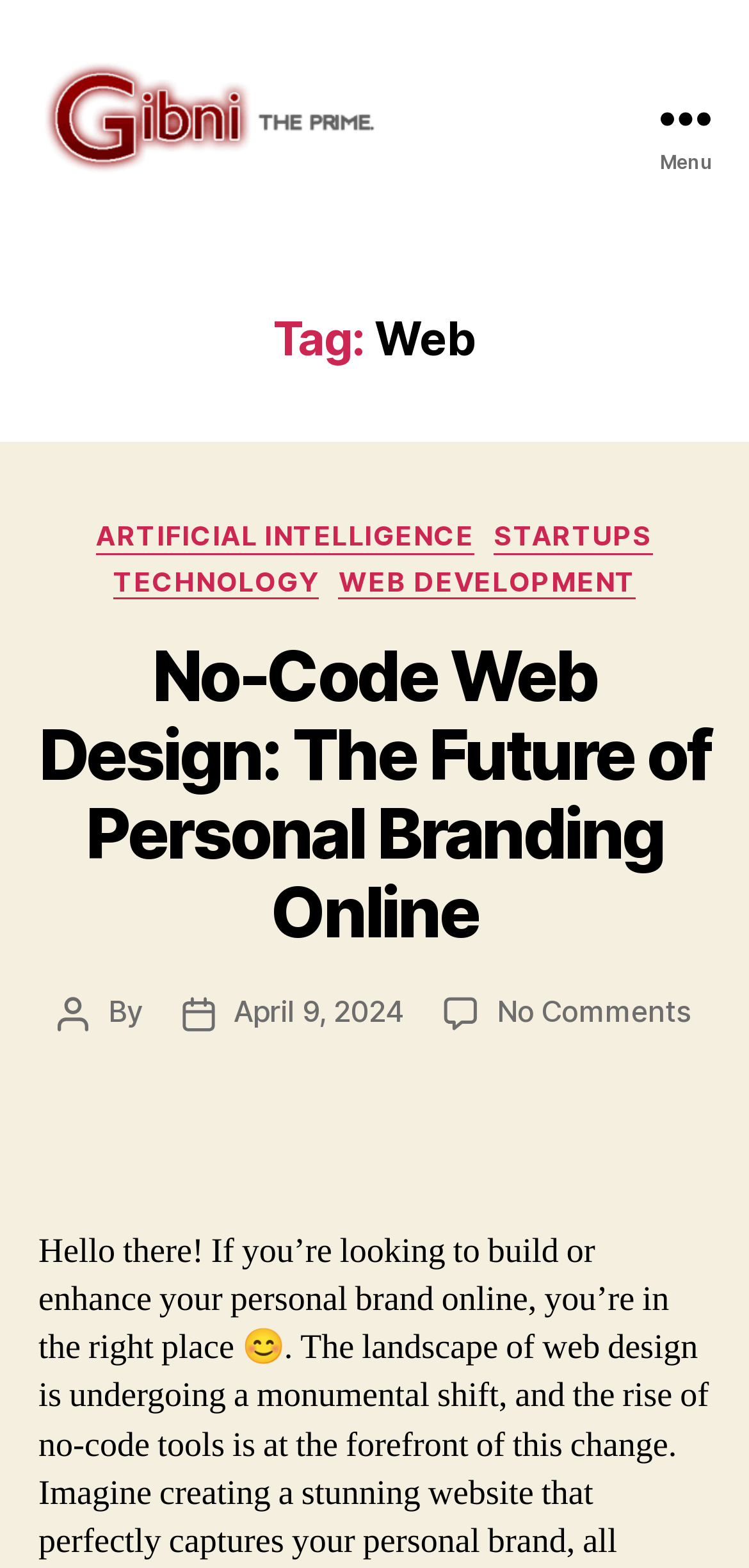Given the element description, predict the bounding box coordinates in the format (top-left x, top-left y, bottom-right x, bottom-right y), using floating point numbers between 0 and 1: Web Development

[0.452, 0.36, 0.849, 0.383]